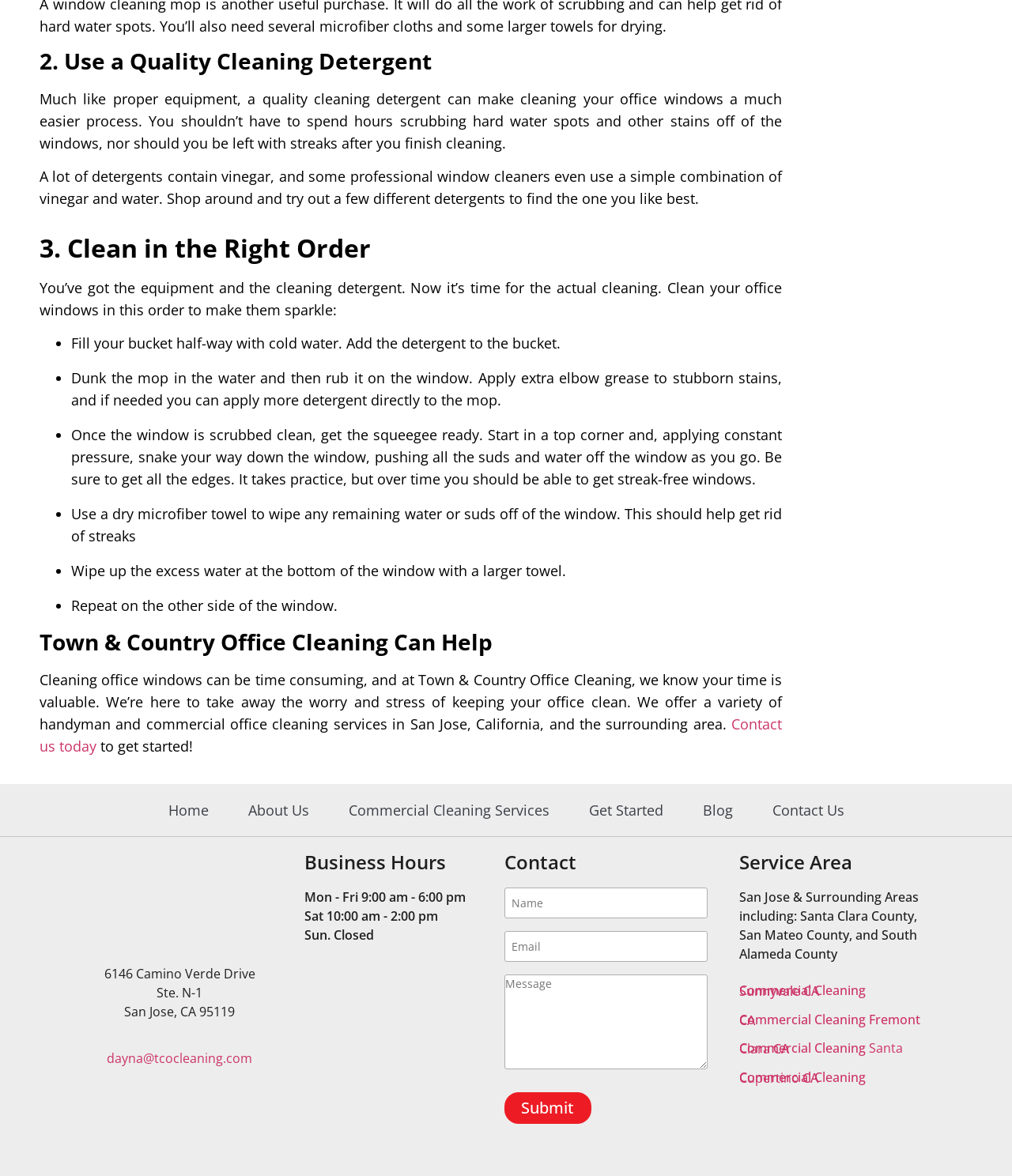Kindly determine the bounding box coordinates for the area that needs to be clicked to execute this instruction: "Click the 'Home' link".

[0.15, 0.673, 0.221, 0.704]